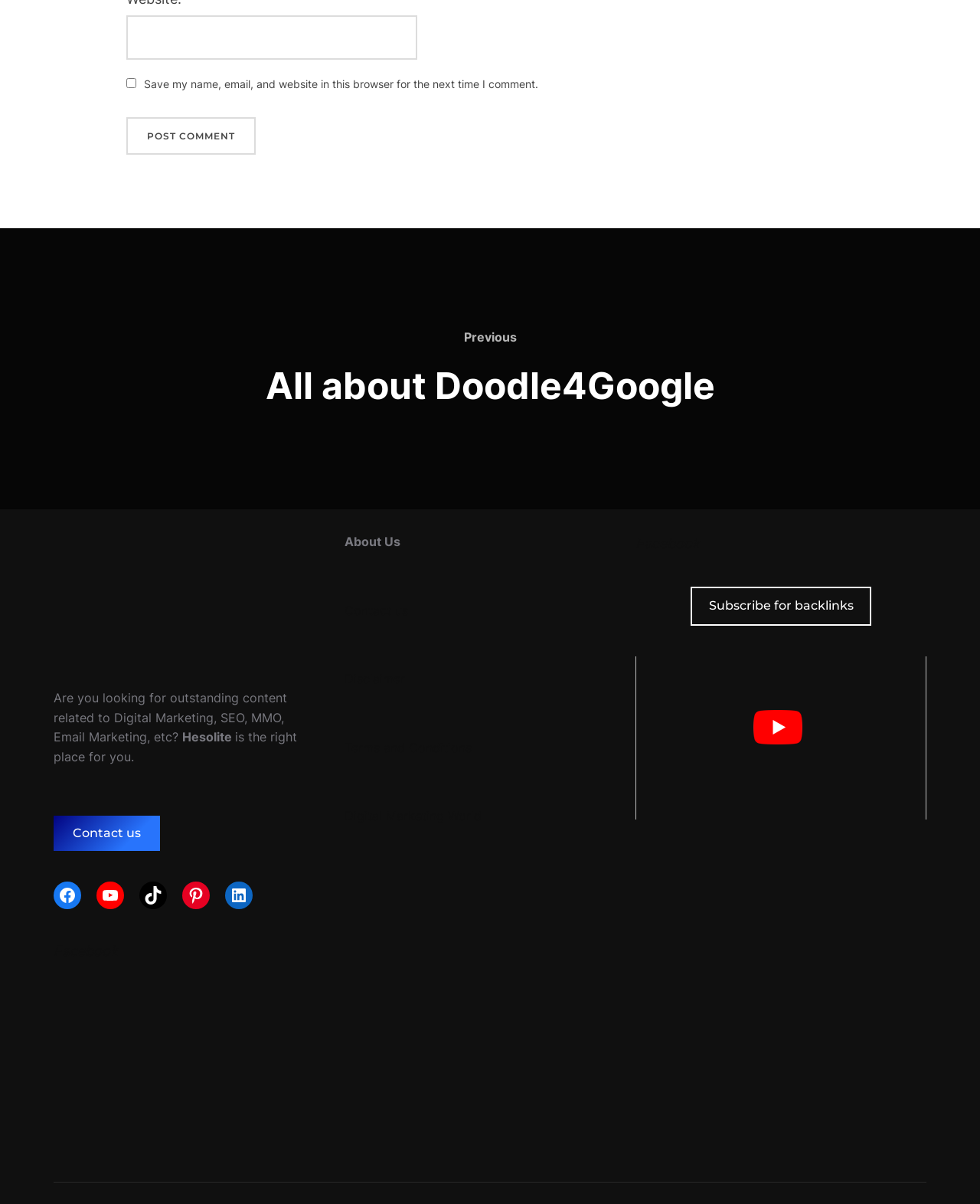What social media platforms are linked on the website?
Please give a detailed and elaborate answer to the question.

The website has links to Facebook, TikTok, Pinterest, and LinkedIn in the footer section, which suggests that these social media platforms are linked on the website.